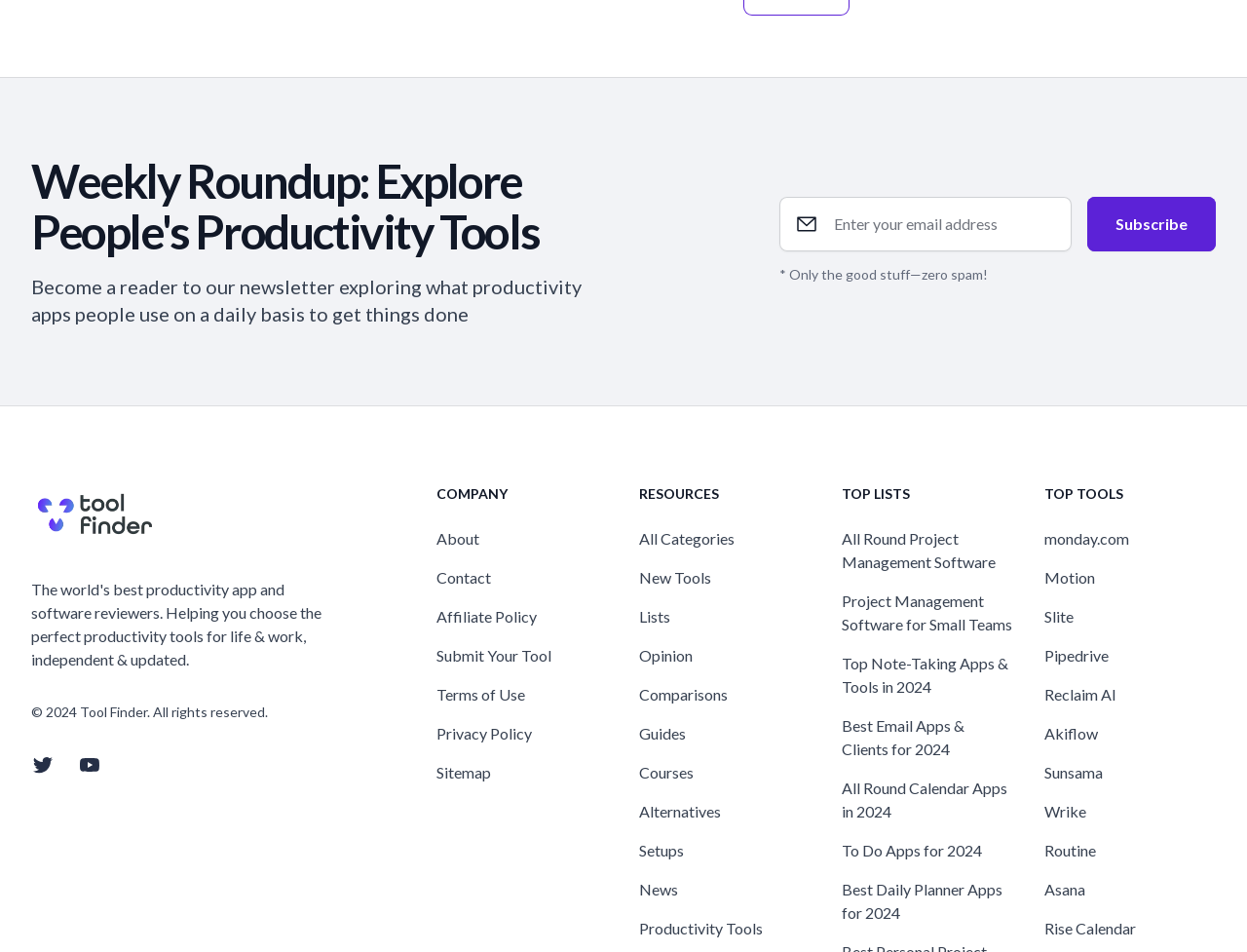Identify the bounding box coordinates of the area that should be clicked in order to complete the given instruction: "Subscribe to the newsletter". The bounding box coordinates should be four float numbers between 0 and 1, i.e., [left, top, right, bottom].

[0.872, 0.207, 0.975, 0.264]